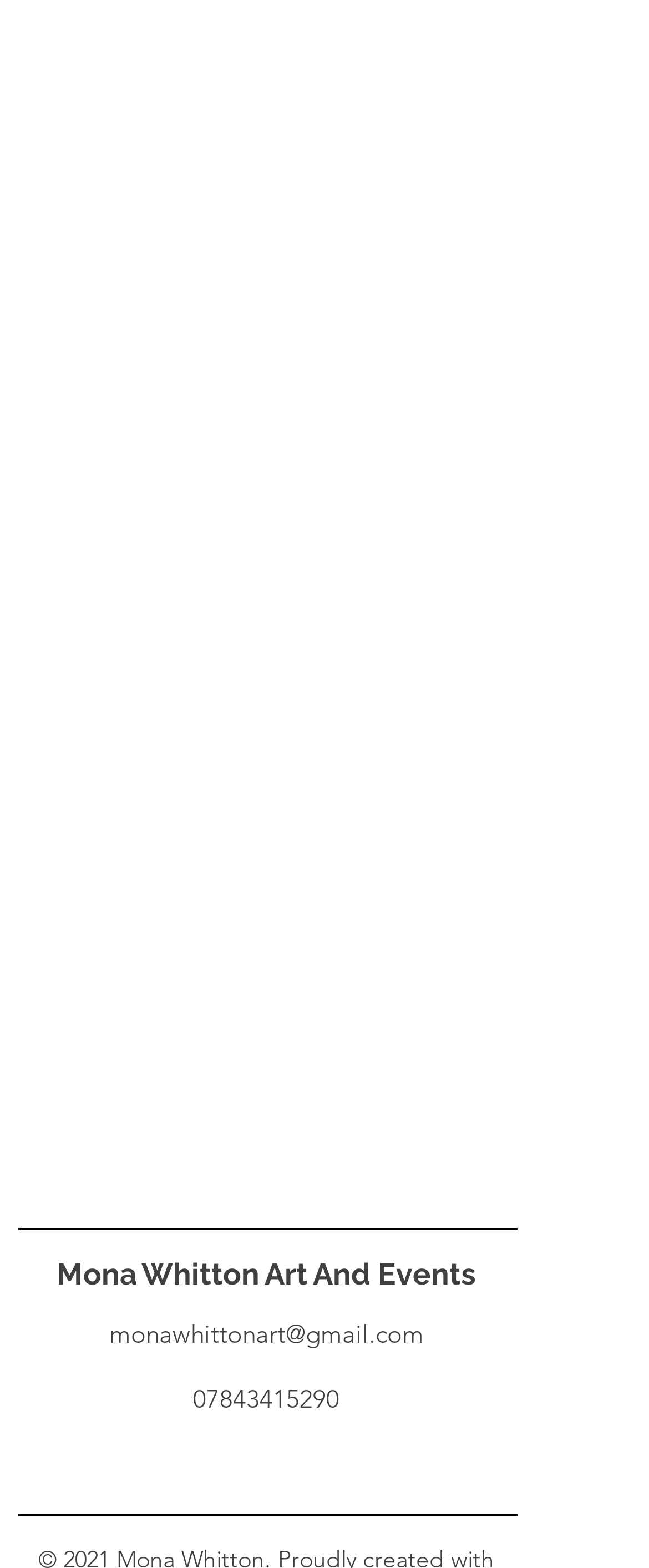From the image, can you give a detailed response to the question below:
What is the purpose of the webpage?

The webpage is likely about showcasing the artist's work and events related to their art, as suggested by the link 'Mona Whitton Art And Events' at the top of the webpage.